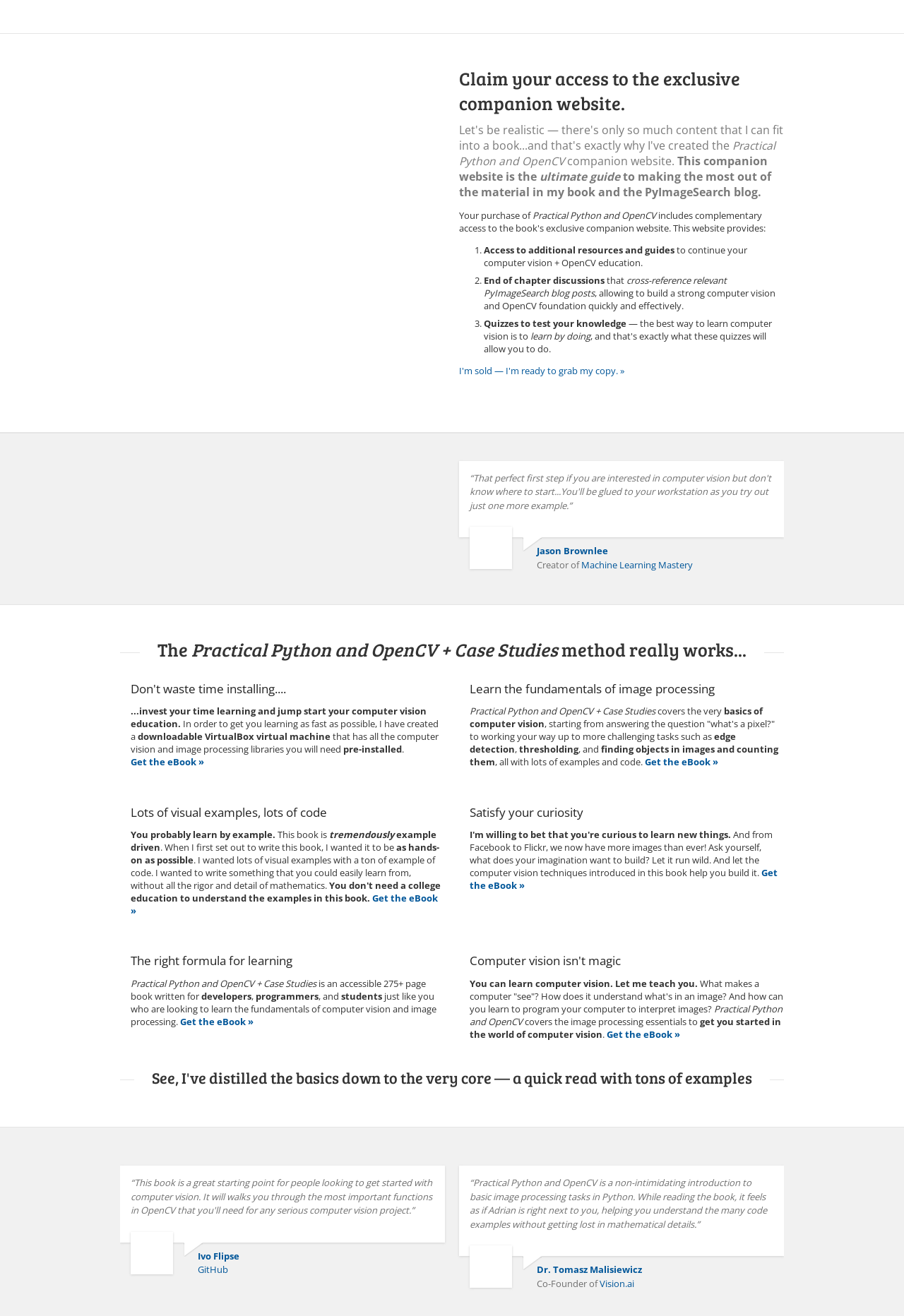Please respond in a single word or phrase: 
What is the name of the book being promoted?

Practical Python and OpenCV